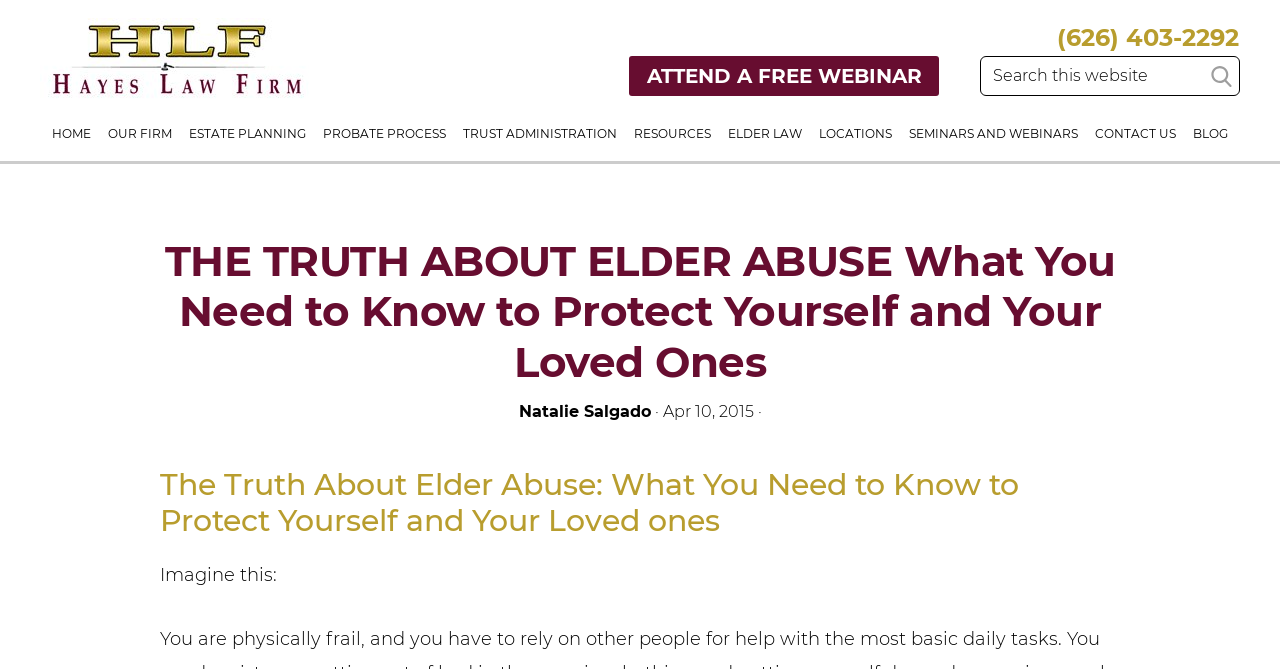Construct a comprehensive caption that outlines the webpage's structure and content.

The webpage appears to be a law firm's website, specifically focused on elder abuse and estate planning. At the top left corner, there is a link to skip to primary navigation and another to skip to main content. The law firm's name, "THE HAYES LAW FIRM", is prominently displayed at the top center of the page.

A search bar is located at the top right corner, accompanied by a "Search" button. Below the search bar, there is a main navigation menu with links to various sections of the website, including "HOME", "OUR FIRM", "ESTATE PLANNING", "PROBATE PROCESS", and others.

The main content of the page is divided into sections. The first section has a heading that reads "THE TRUTH ABOUT ELDER ABUSE What You Need to Know to Protect Yourself and Your Loved Ones". Below this heading, there is a link to an author, "Natalie Salgado", followed by a date, "Apr 10, 2015".

The next section has a heading that reads "The Truth About Elder Abuse: What You Need to Know to Protect Yourself and Your Loved ones". Below this heading, there is a paragraph that starts with "Imagine this:". The content of this paragraph is not specified, but it appears to be an introduction to the topic of elder abuse.

There are no images on the page, but there are several links and navigation elements that suggest a wealth of information on the topic of elder abuse and estate planning.